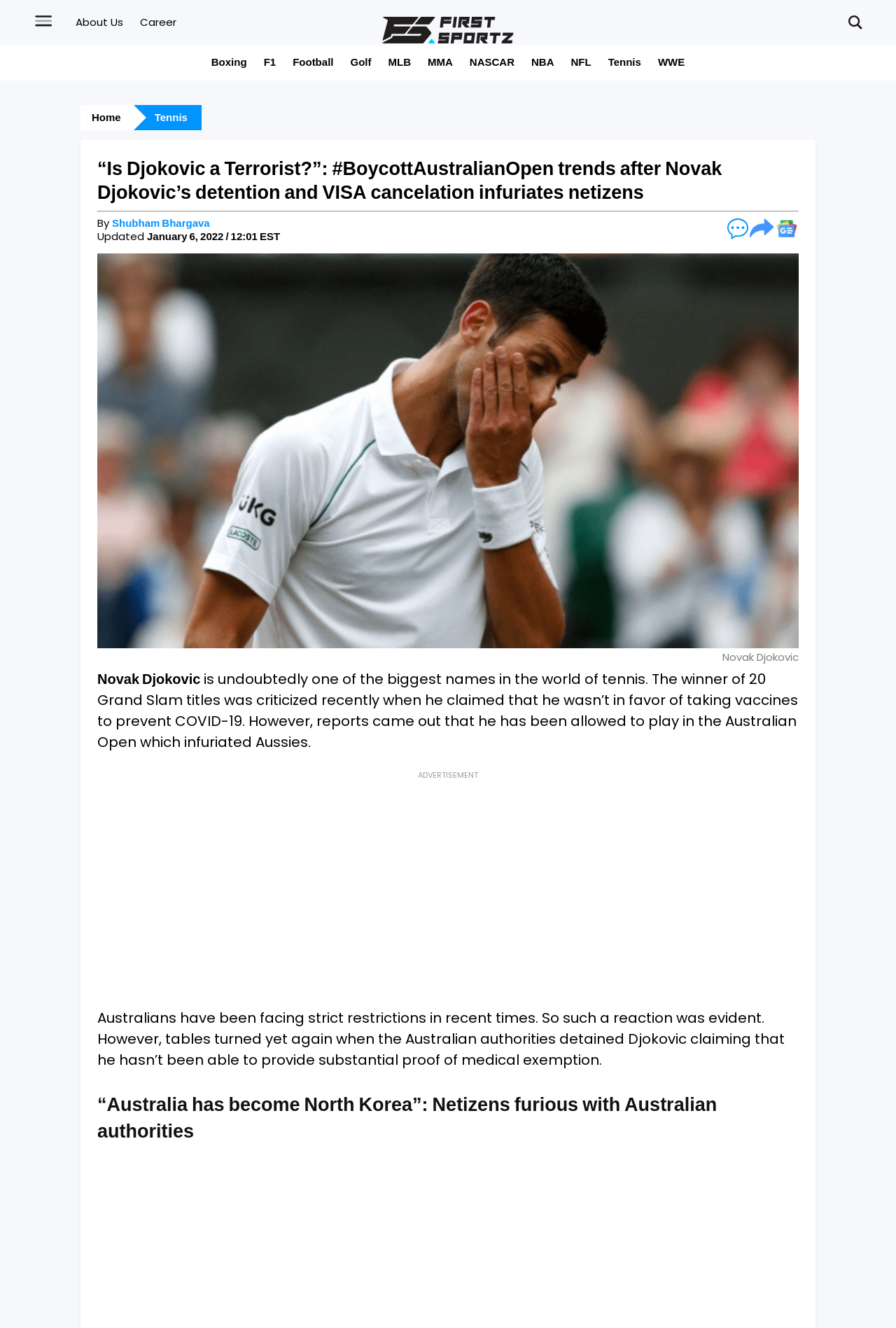Given the description alt="Follow On Google News", predict the bounding box coordinates of the UI element. Ensure the coordinates are in the format (top-left x, top-left y, bottom-right x, bottom-right y) and all values are between 0 and 1.

[0.864, 0.164, 0.891, 0.18]